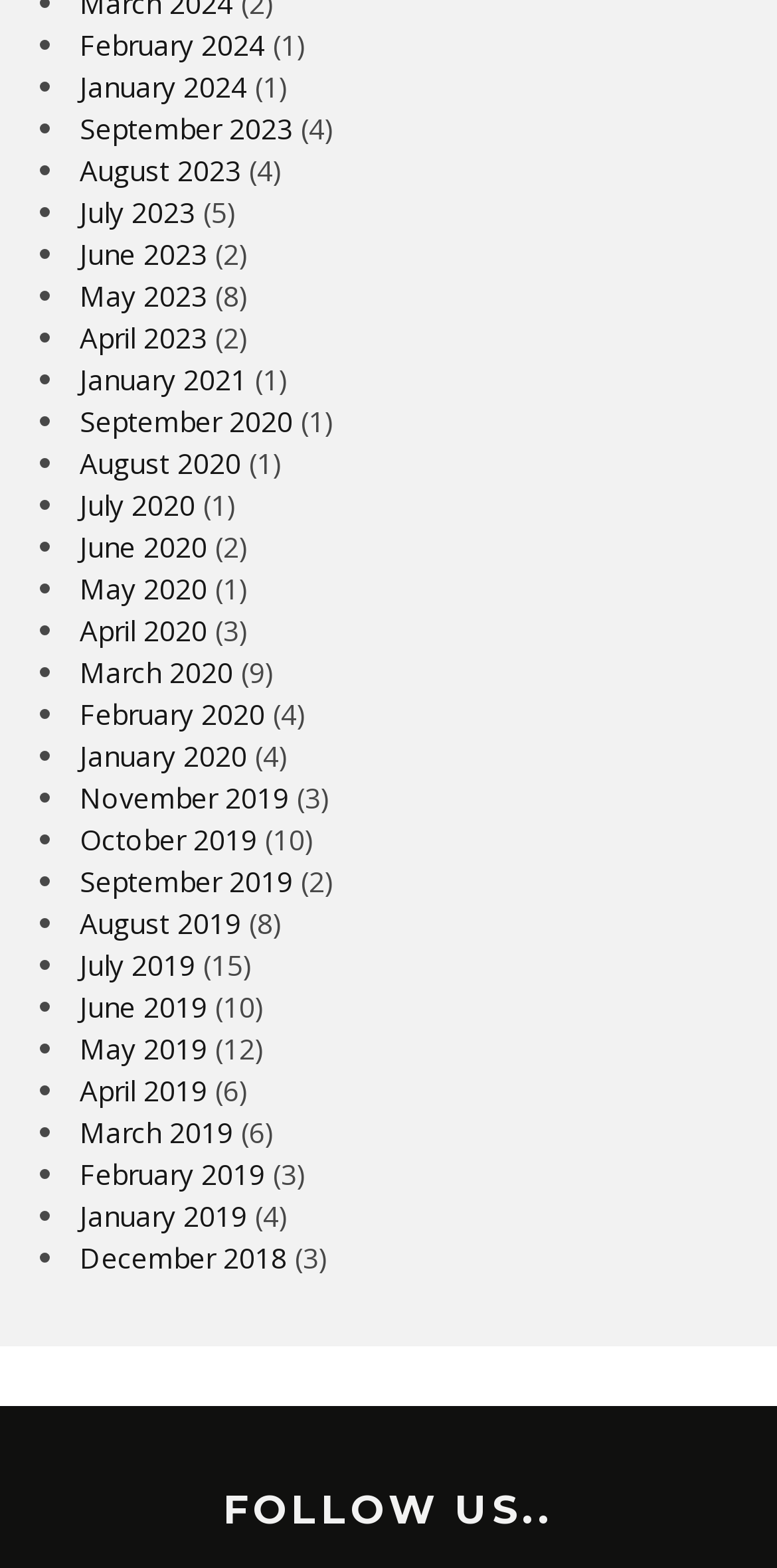Please specify the bounding box coordinates of the region to click in order to perform the following instruction: "View January 2024".

[0.103, 0.043, 0.318, 0.067]